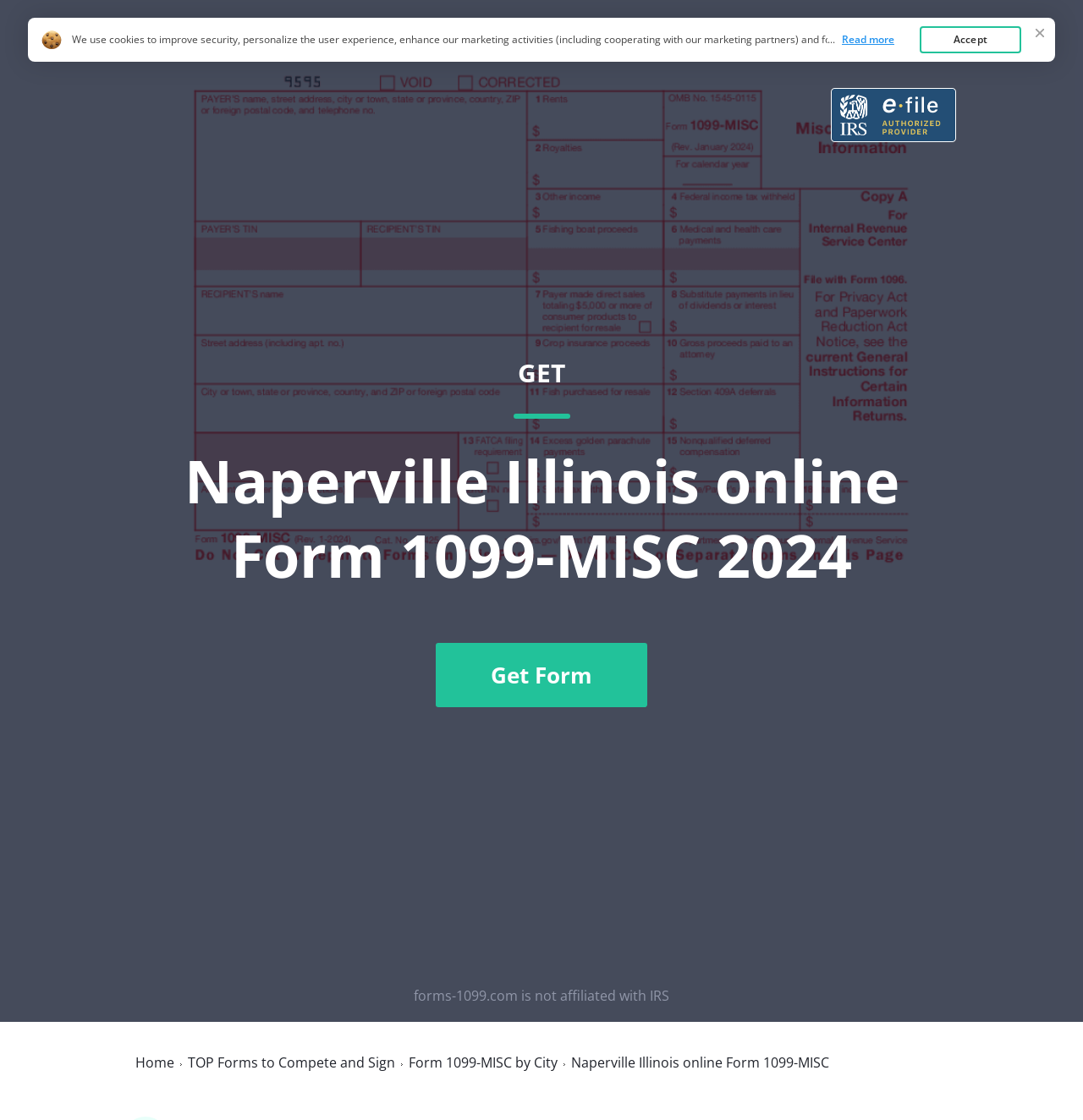What is the purpose of this webpage?
Refer to the image and answer the question using a single word or phrase.

To get a document required in your city